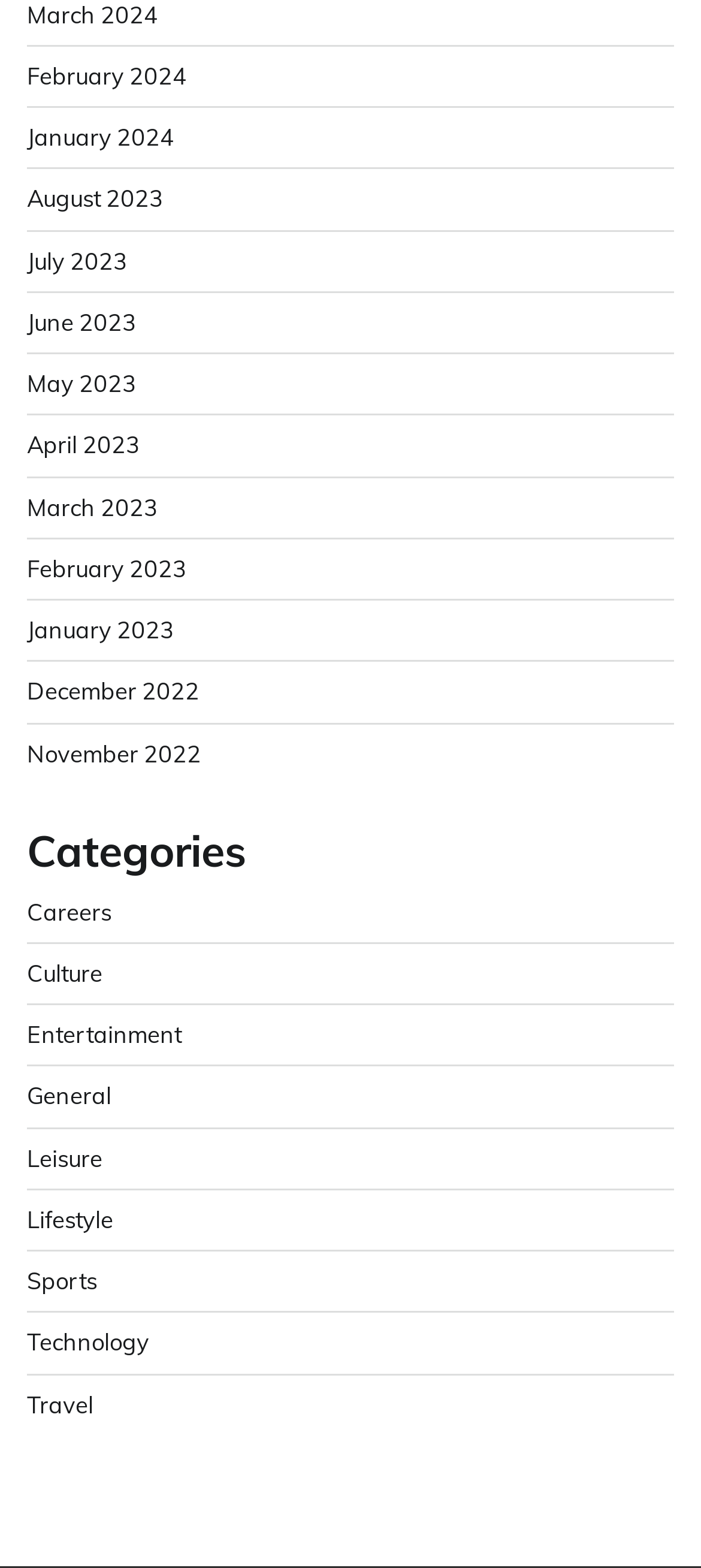Bounding box coordinates should be in the format (top-left x, top-left y, bottom-right x, bottom-right y) and all values should be floating point numbers between 0 and 1. Determine the bounding box coordinate for the UI element described as: Entertainment

[0.038, 0.65, 0.259, 0.669]